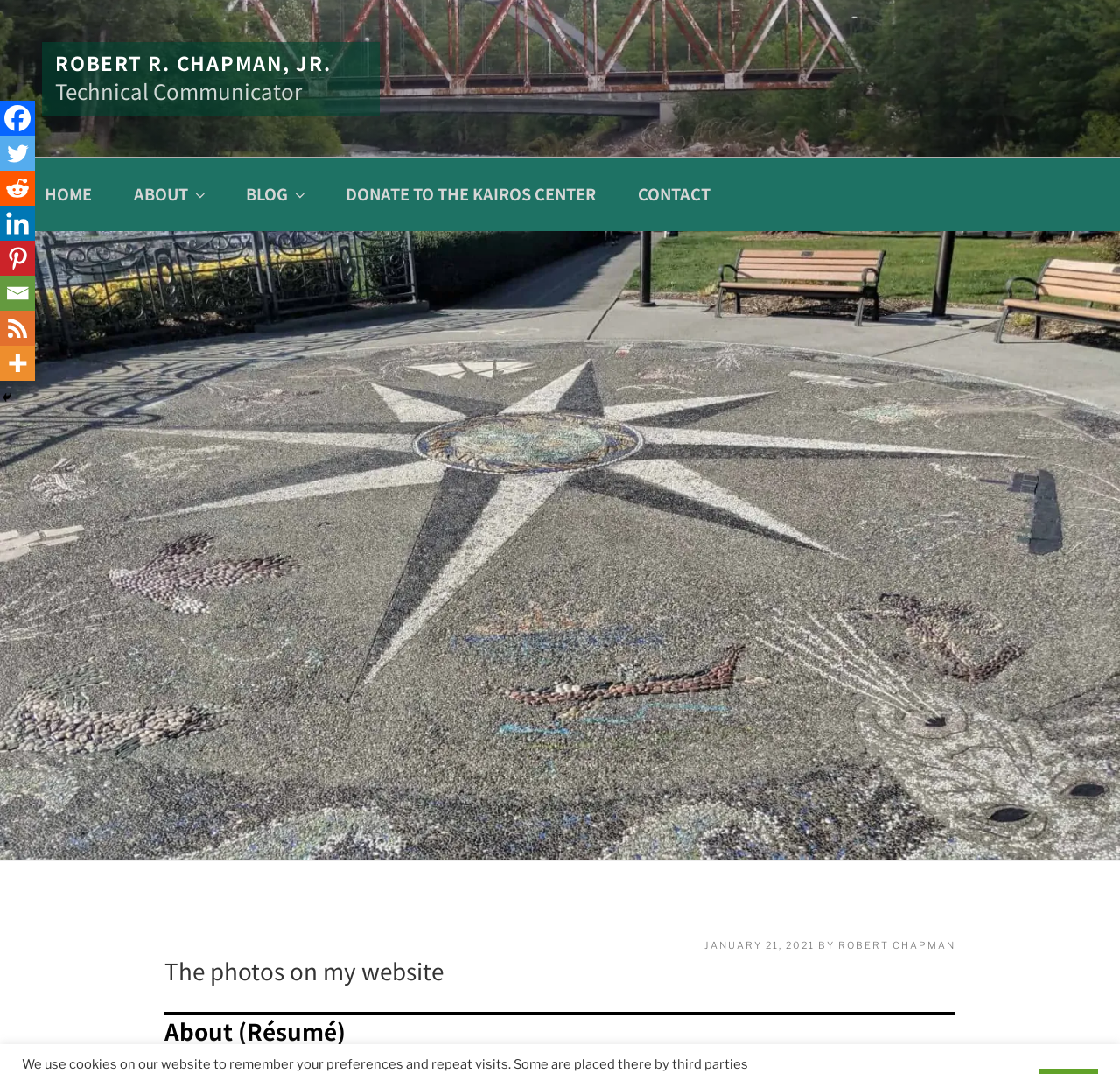Determine which piece of text is the heading of the webpage and provide it.

The photos on my website